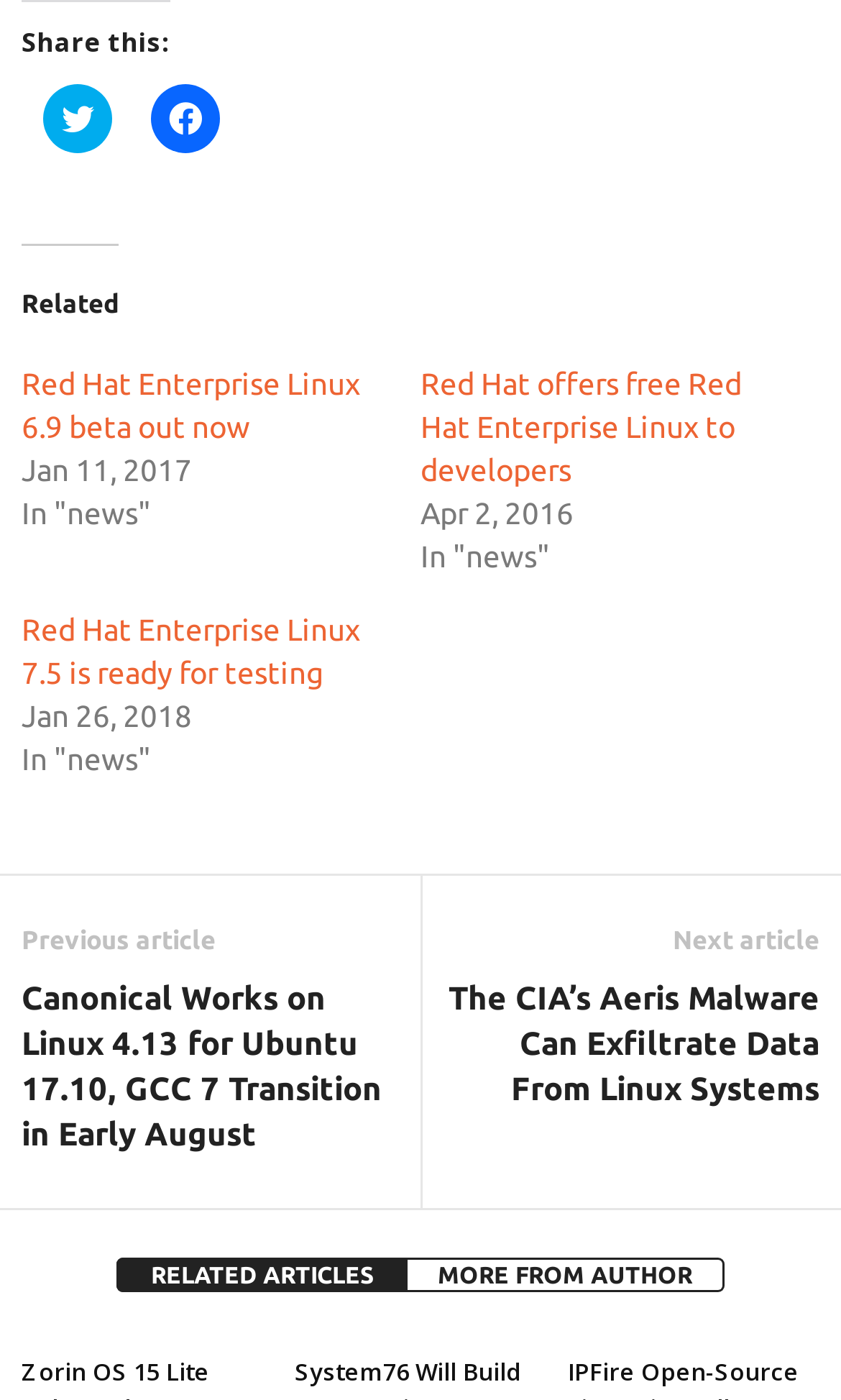Please specify the coordinates of the bounding box for the element that should be clicked to carry out this instruction: "Read related news". The coordinates must be four float numbers between 0 and 1, formatted as [left, top, right, bottom].

[0.026, 0.263, 0.428, 0.318]